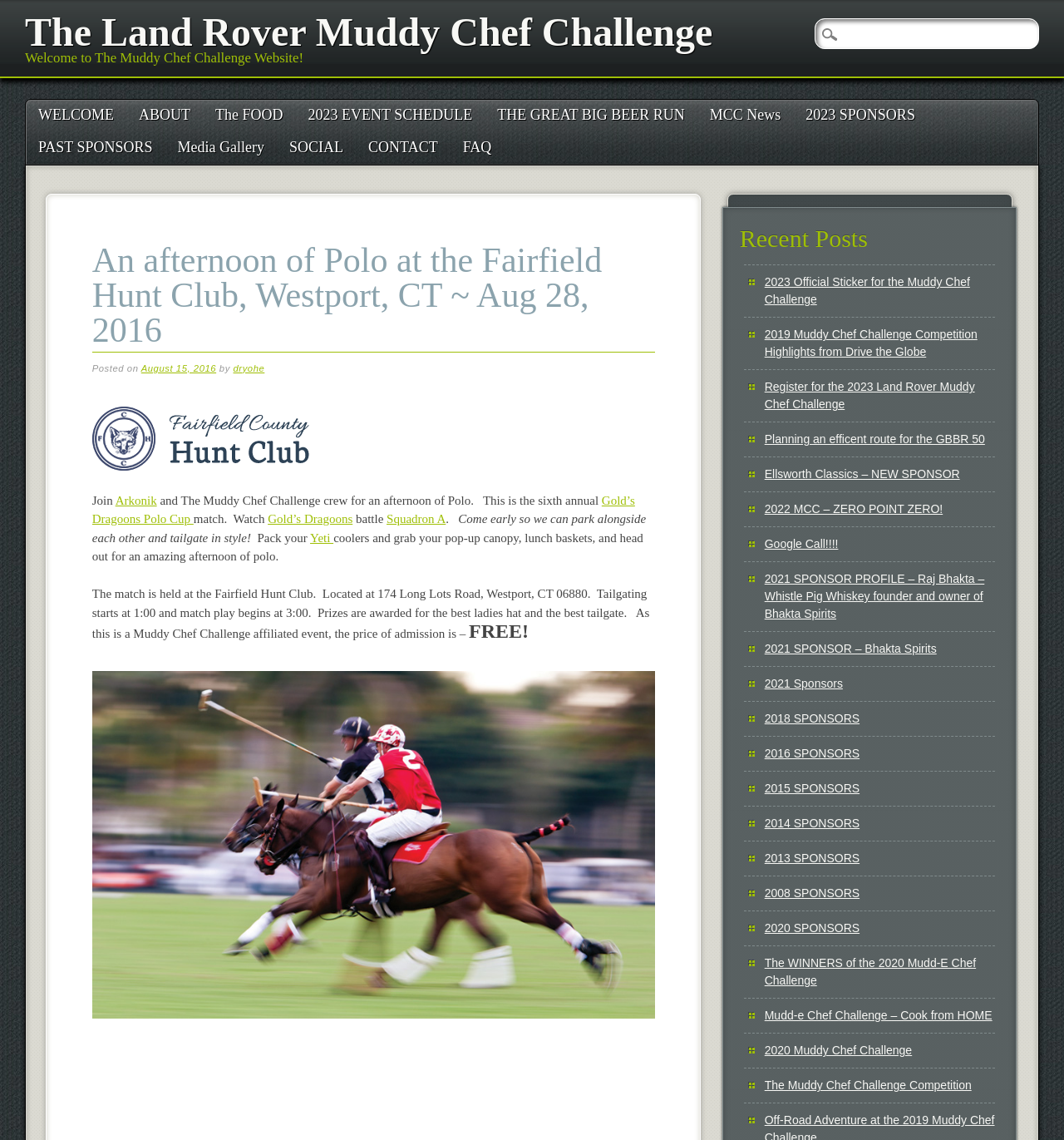Locate the UI element described by The FOOD and provide its bounding box coordinates. Use the format (top-left x, top-left y, bottom-right x, bottom-right y) with all values as floating point numbers between 0 and 1.

[0.191, 0.087, 0.278, 0.116]